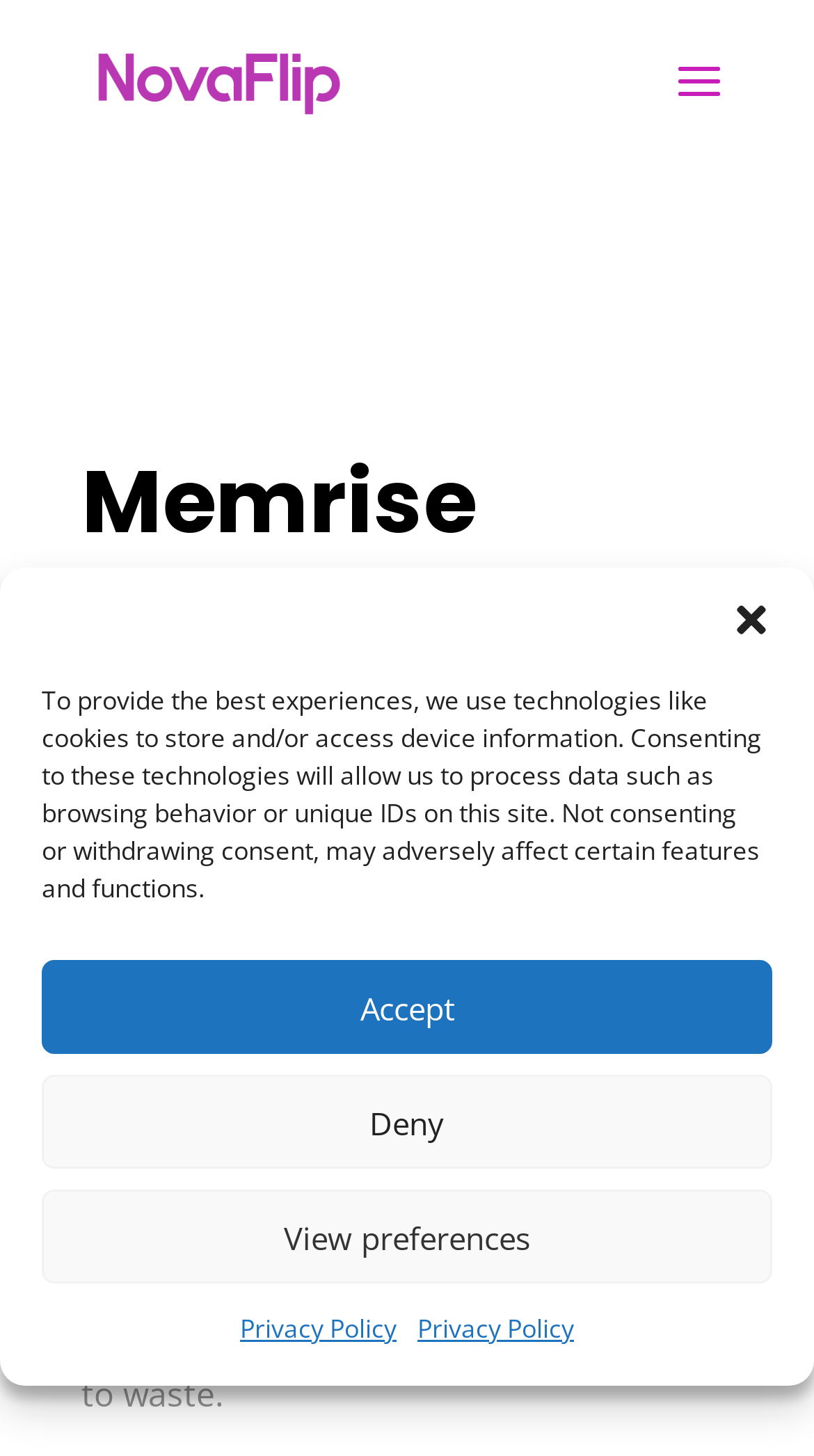Using the provided element description: "Home", identify the bounding box coordinates. The coordinates should be four floats between 0 and 1 in the order [left, top, right, bottom].

None